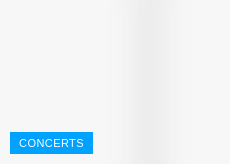Please respond to the question with a concise word or phrase:
What type of events are highlighted on the webpage?

music events